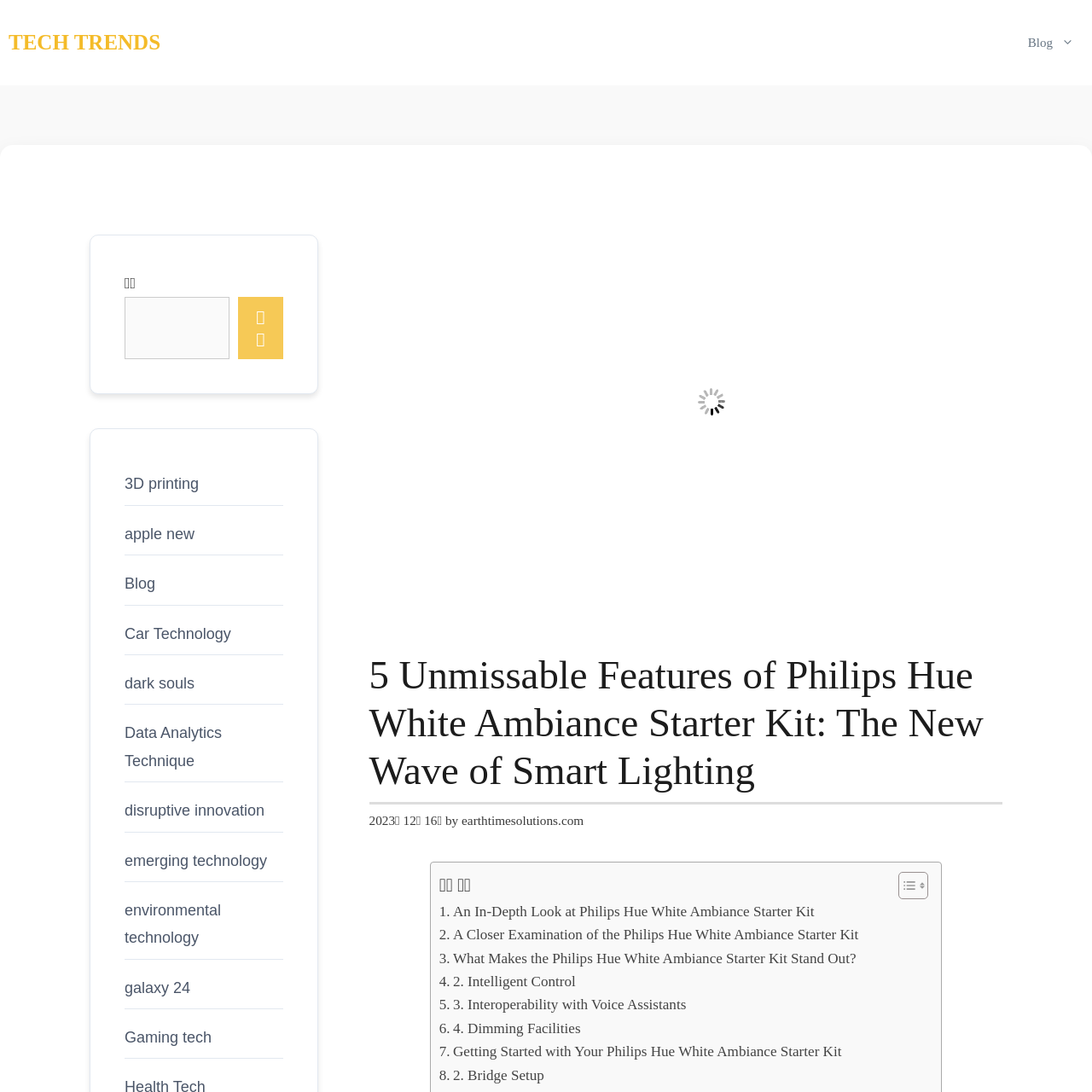What is the date of the article?
Please answer the question with a detailed response using the information from the screenshot.

I found the date of the article by looking at the time element below the heading, which displays the date '2023년 12월 16일'.